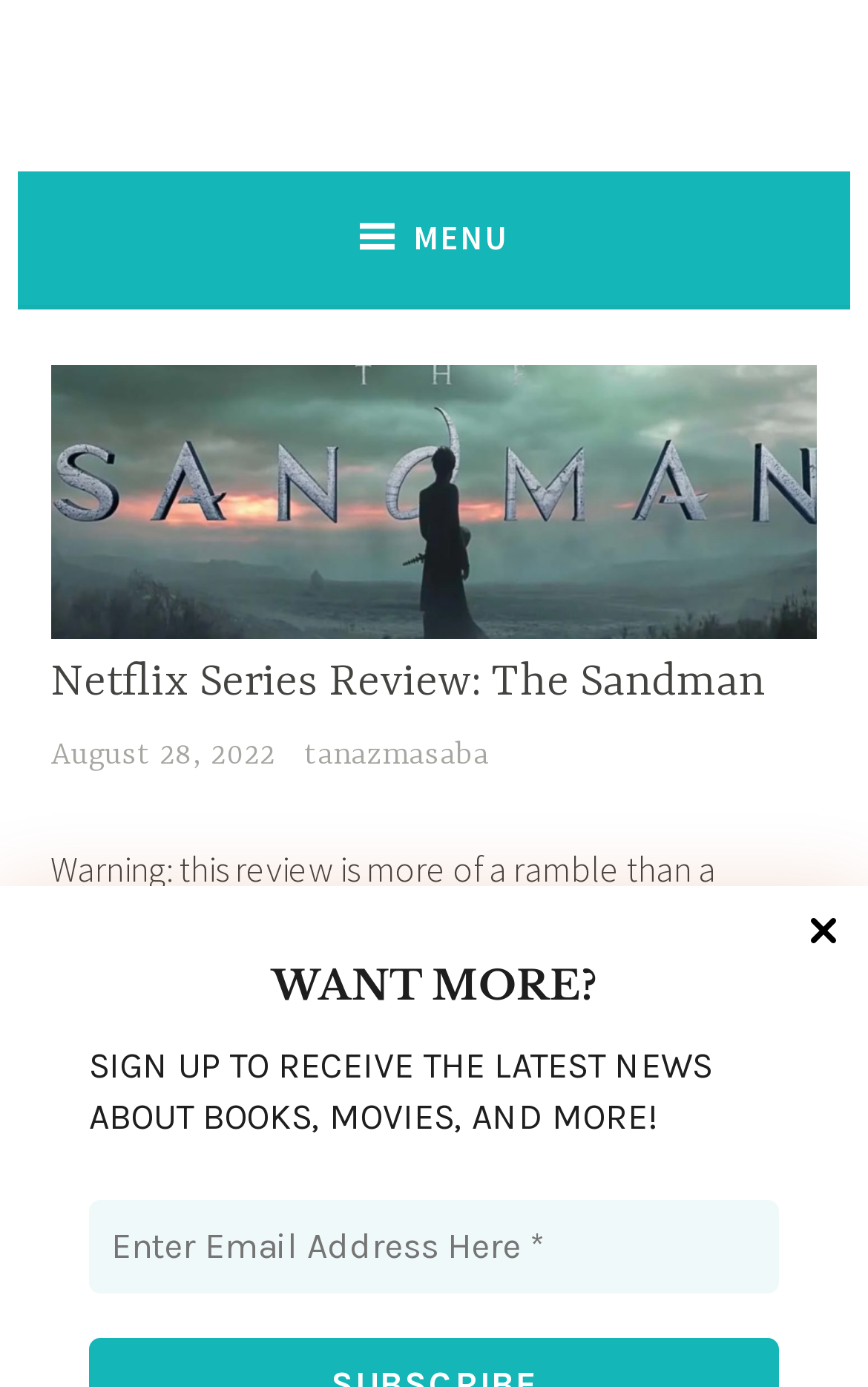Indicate the bounding box coordinates of the clickable region to achieve the following instruction: "Go to the home page."

[0.058, 0.473, 0.161, 0.509]